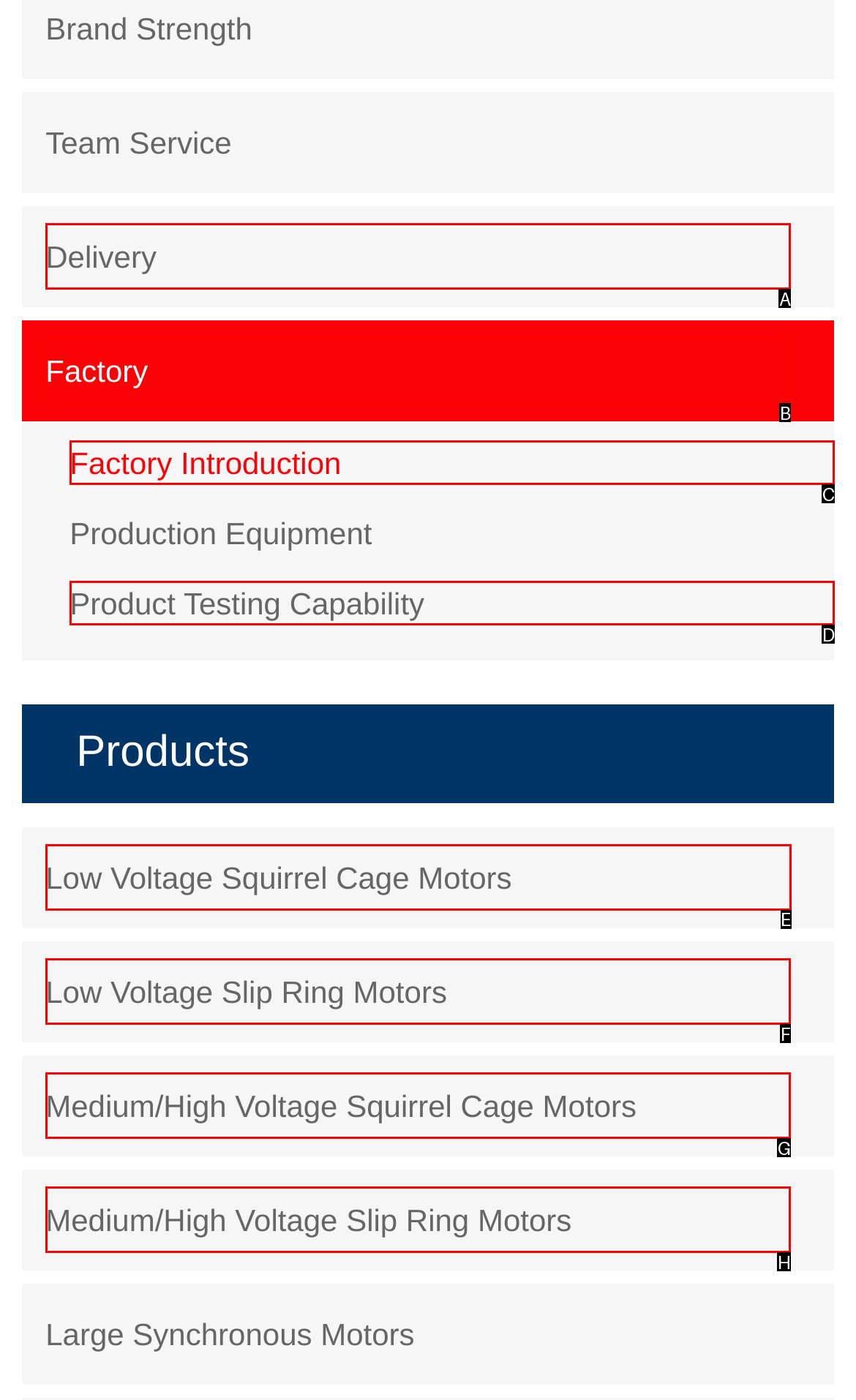Identify the correct HTML element to click for the task: Explore low voltage squirrel cage motors. Provide the letter of your choice.

E